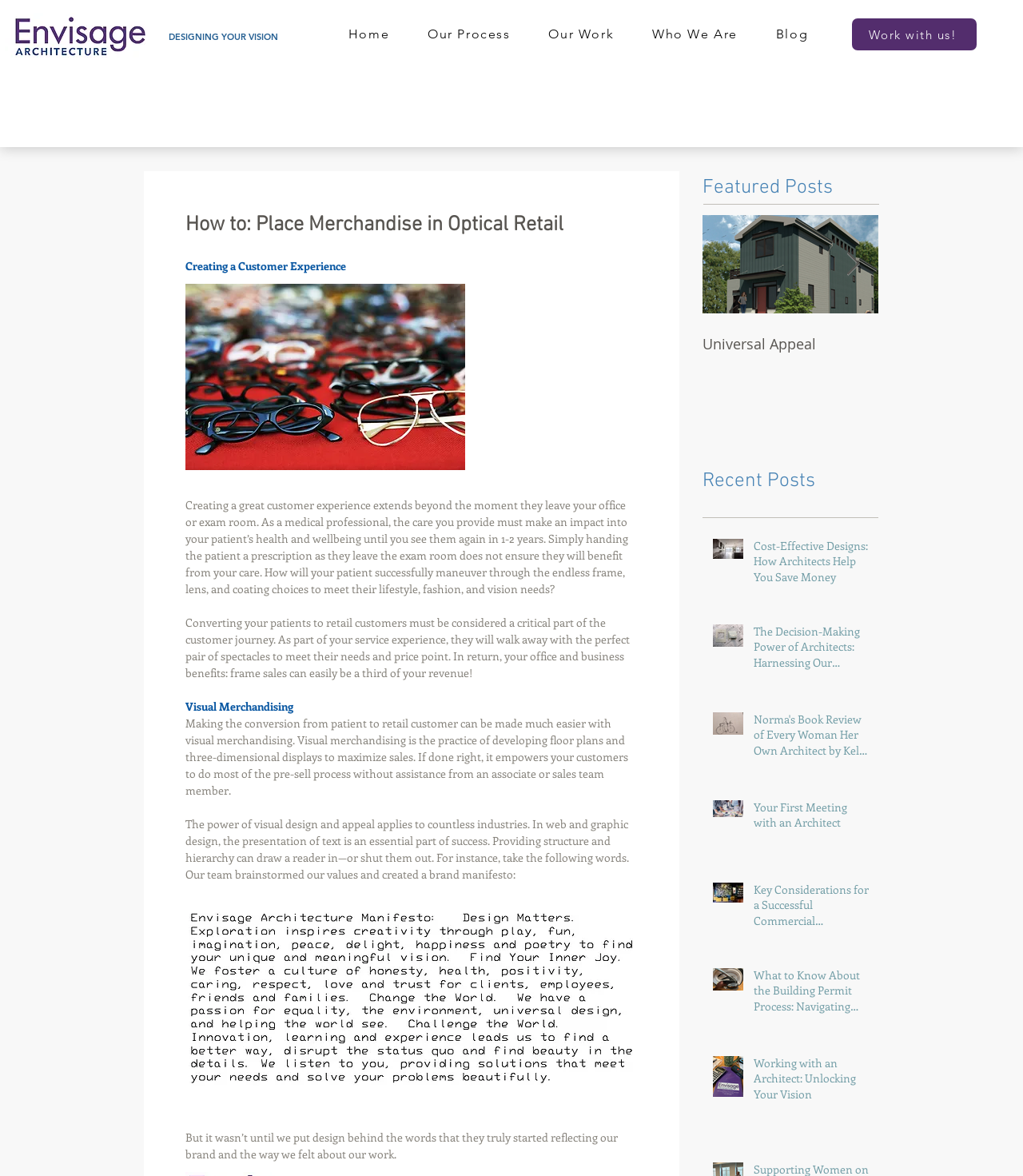Find the bounding box coordinates for the area that should be clicked to accomplish the instruction: "Click the 'Next Item' button".

[0.827, 0.214, 0.841, 0.235]